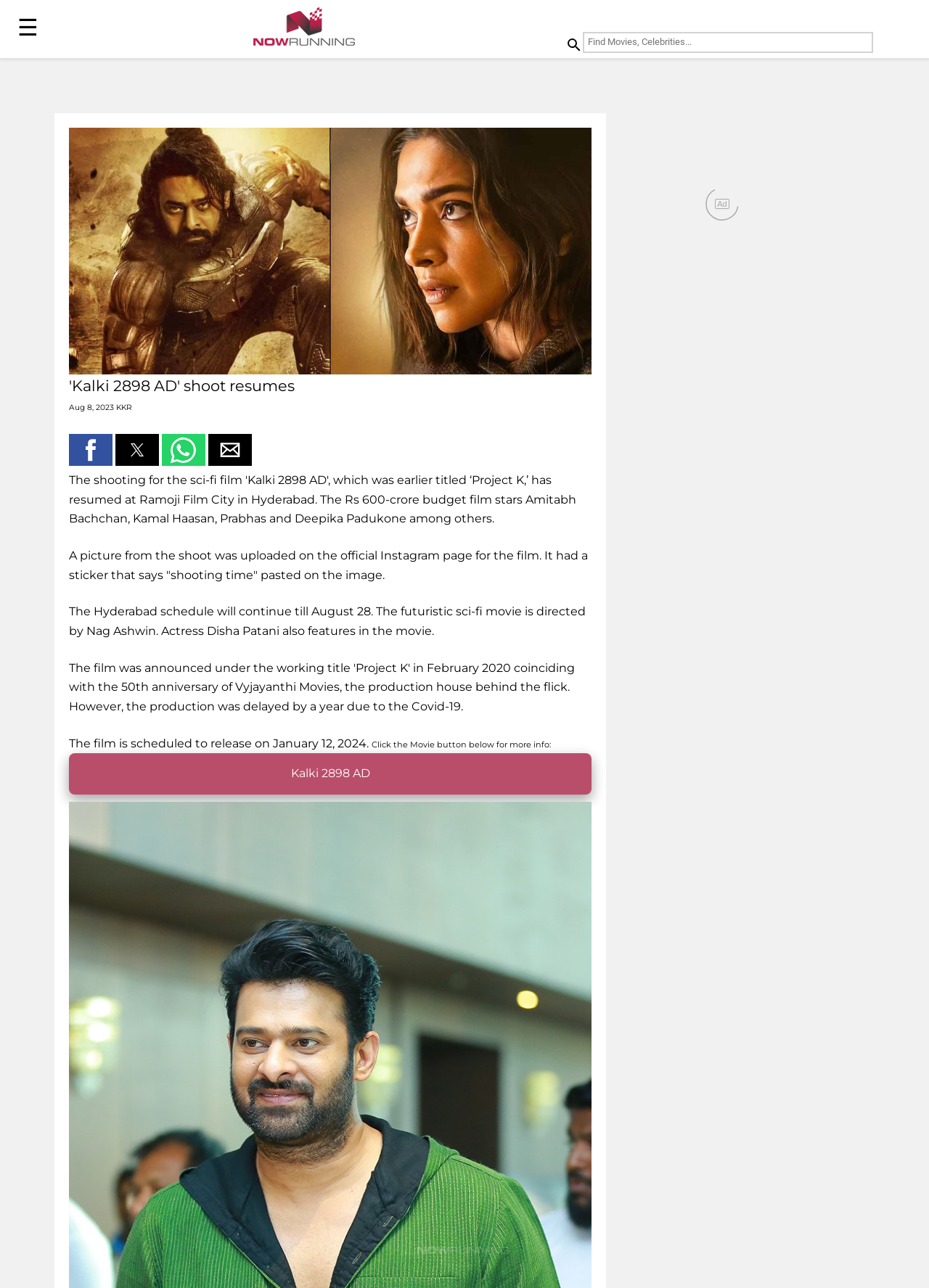Who is the director of the movie? Using the information from the screenshot, answer with a single word or phrase.

Nag Ashwin